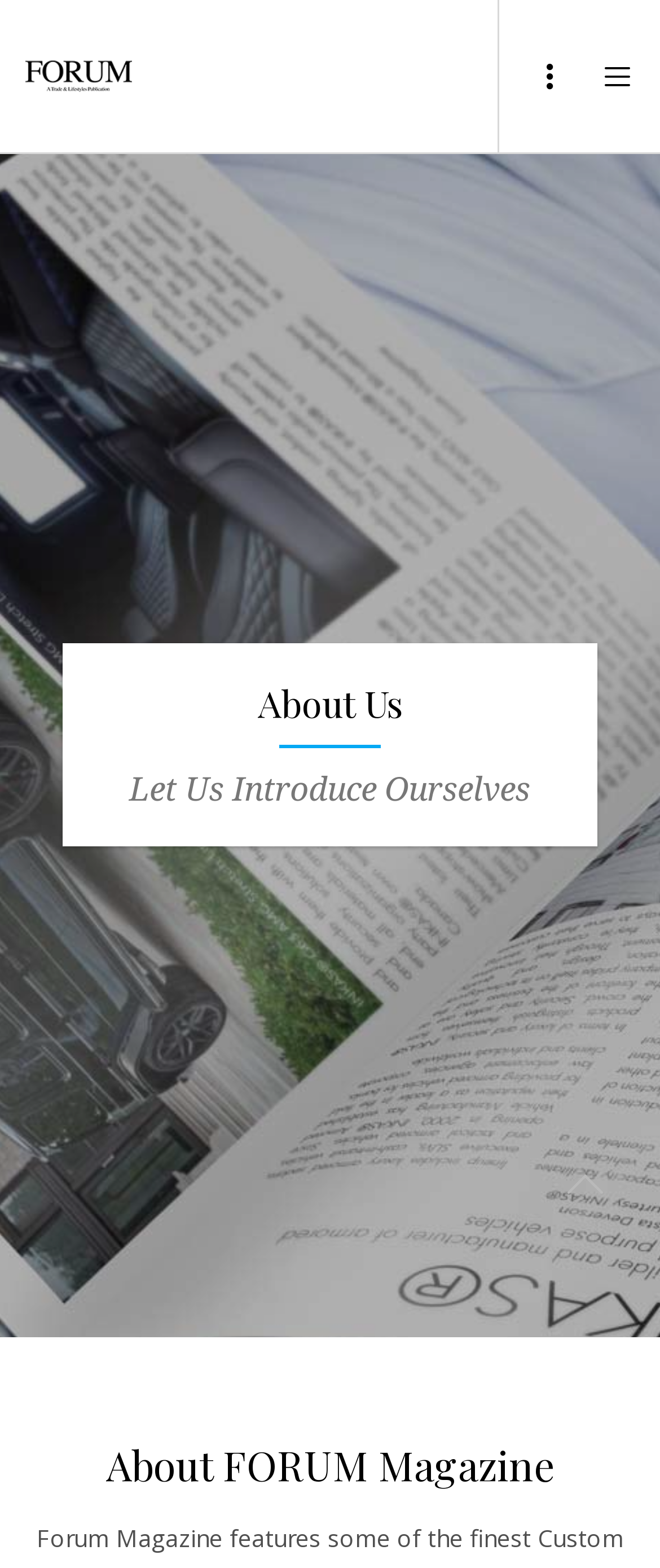Provide a thorough summary of the webpage.

The webpage is about "About Us" and is related to FORUM Magazine. At the top left corner, there is a link to the website's homepage, accompanied by a small image of the website's logo. On the top right corner, there are two social media links, represented by icons.

Below the top section, there is a layout table that occupies most of the page. Within this table, there is a heading that reads "About Us" near the top, followed by a paragraph of text that says "Let Us Introduce Ourselves". This text is positioned roughly in the middle of the page.

At the very bottom of the page, there is another heading that reads "About FORUM Magazine", which is centered and takes up almost the entire width of the page.